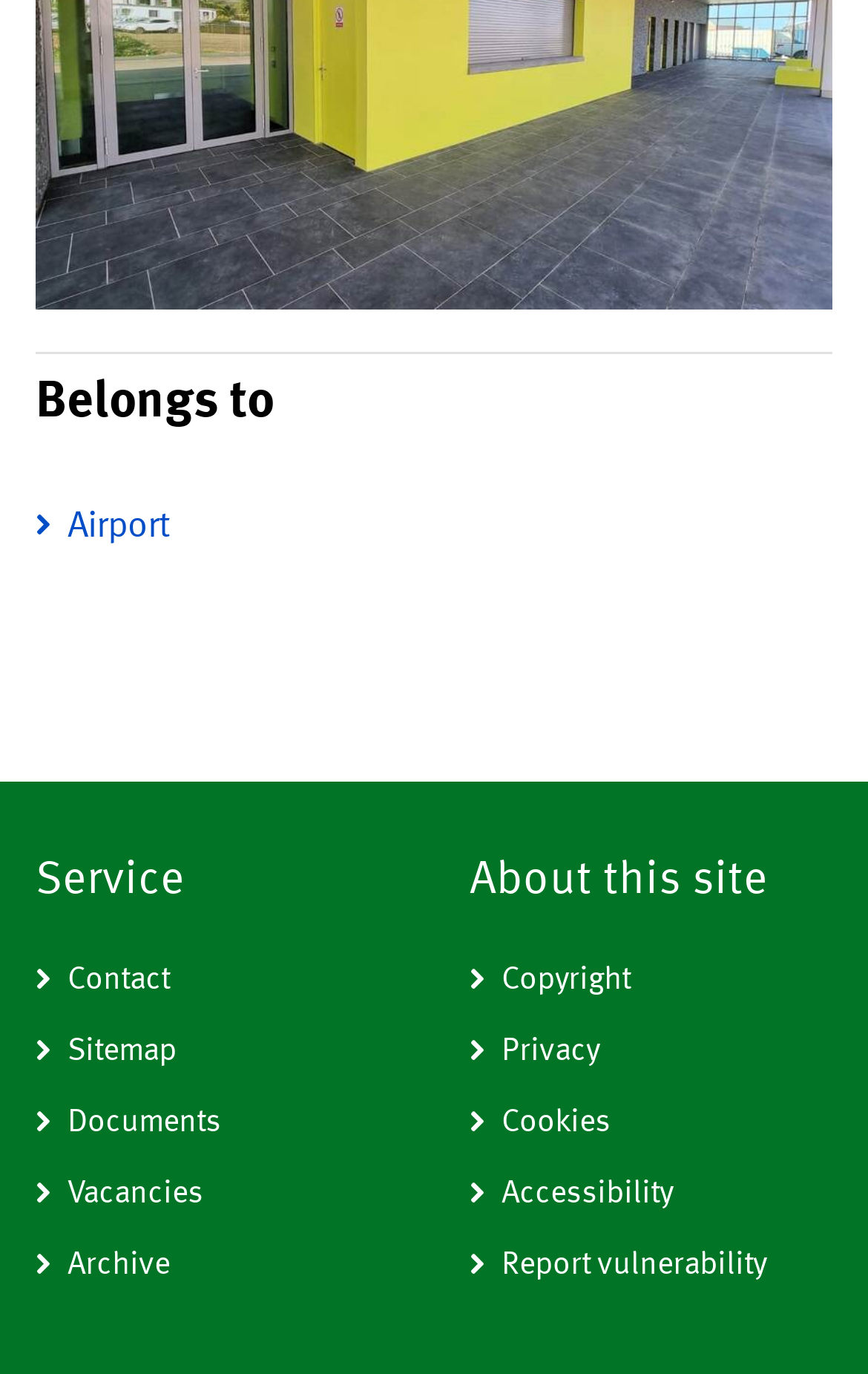Please answer the following question using a single word or phrase: 
What is the second heading on the webpage?

Service